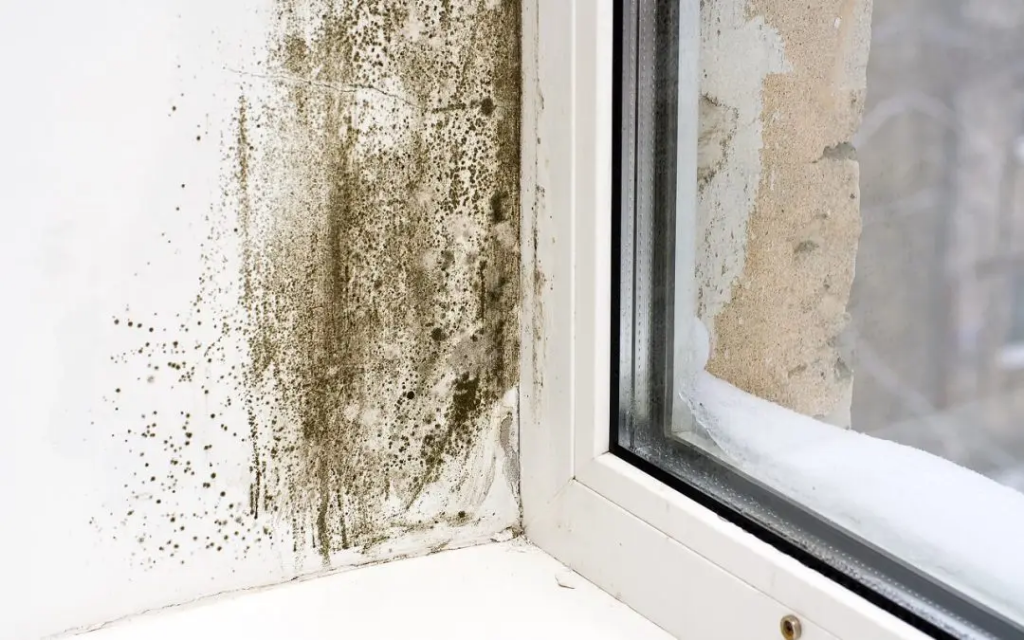What is the consequence of mold presence?
Answer with a single word or phrase by referring to the visual content.

Health risks